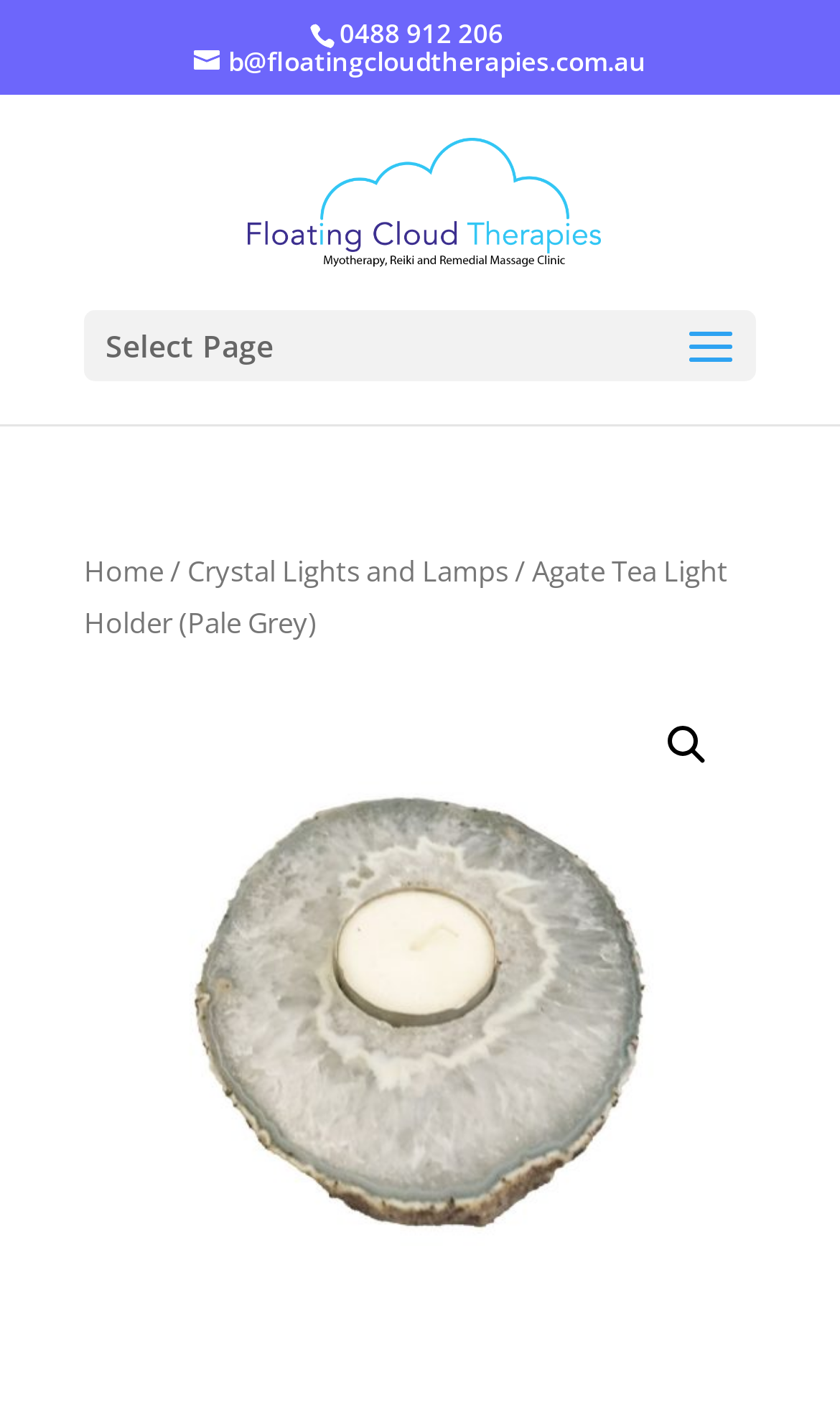Locate the bounding box of the UI element with the following description: "Crystal Lights and Lamps".

[0.223, 0.391, 0.605, 0.419]